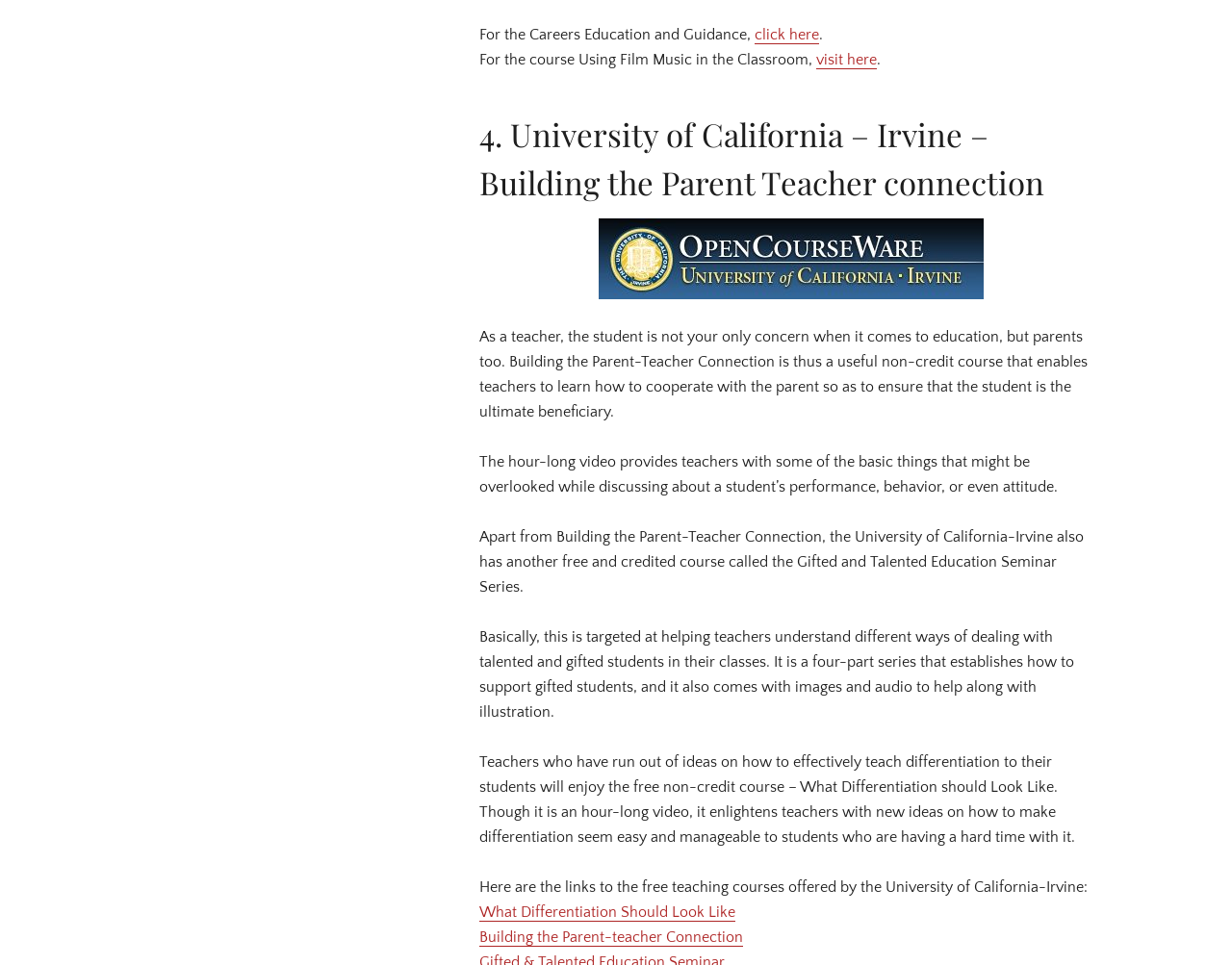Locate the bounding box of the user interface element based on this description: "What Differentiation Should Look Like".

[0.389, 0.936, 0.597, 0.955]